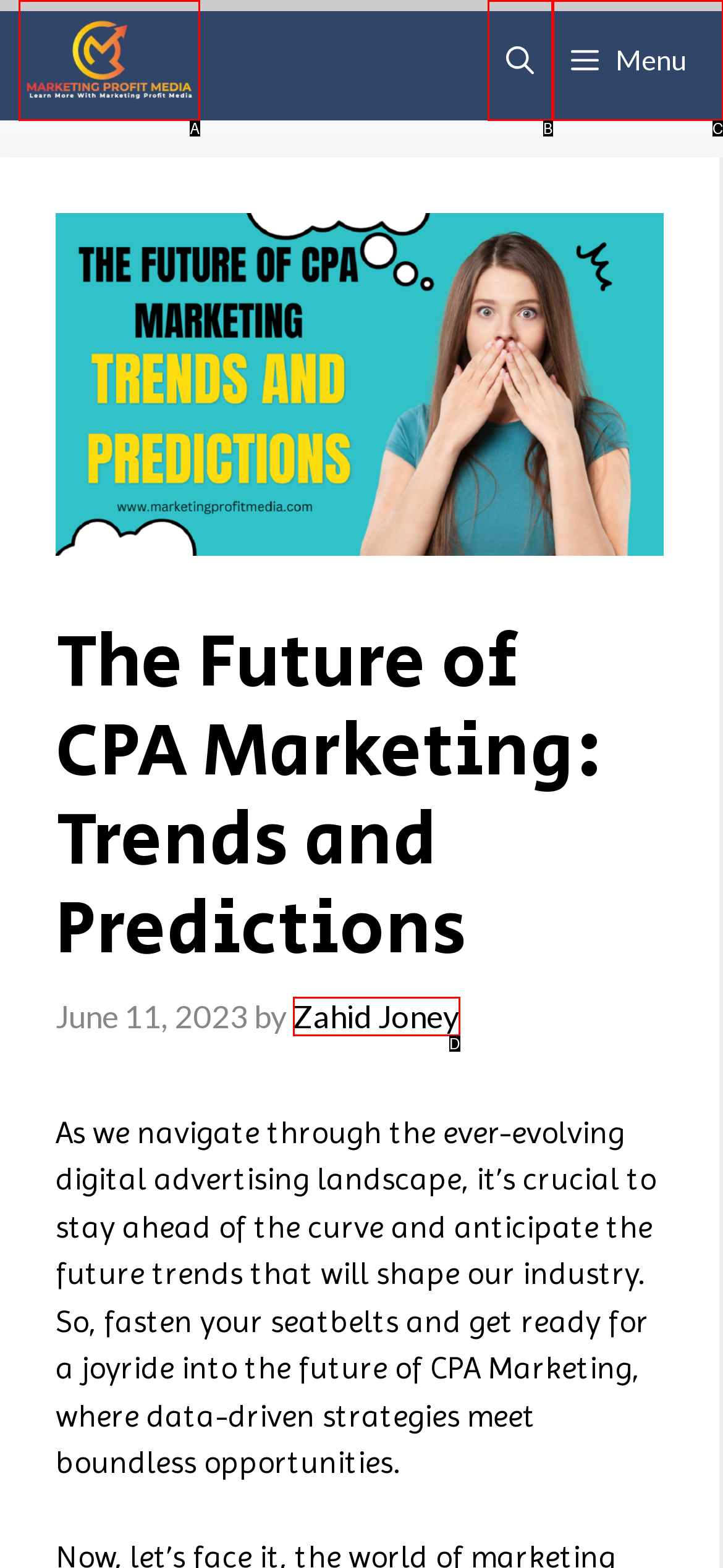Match the description: Menu to one of the options shown. Reply with the letter of the best match.

C